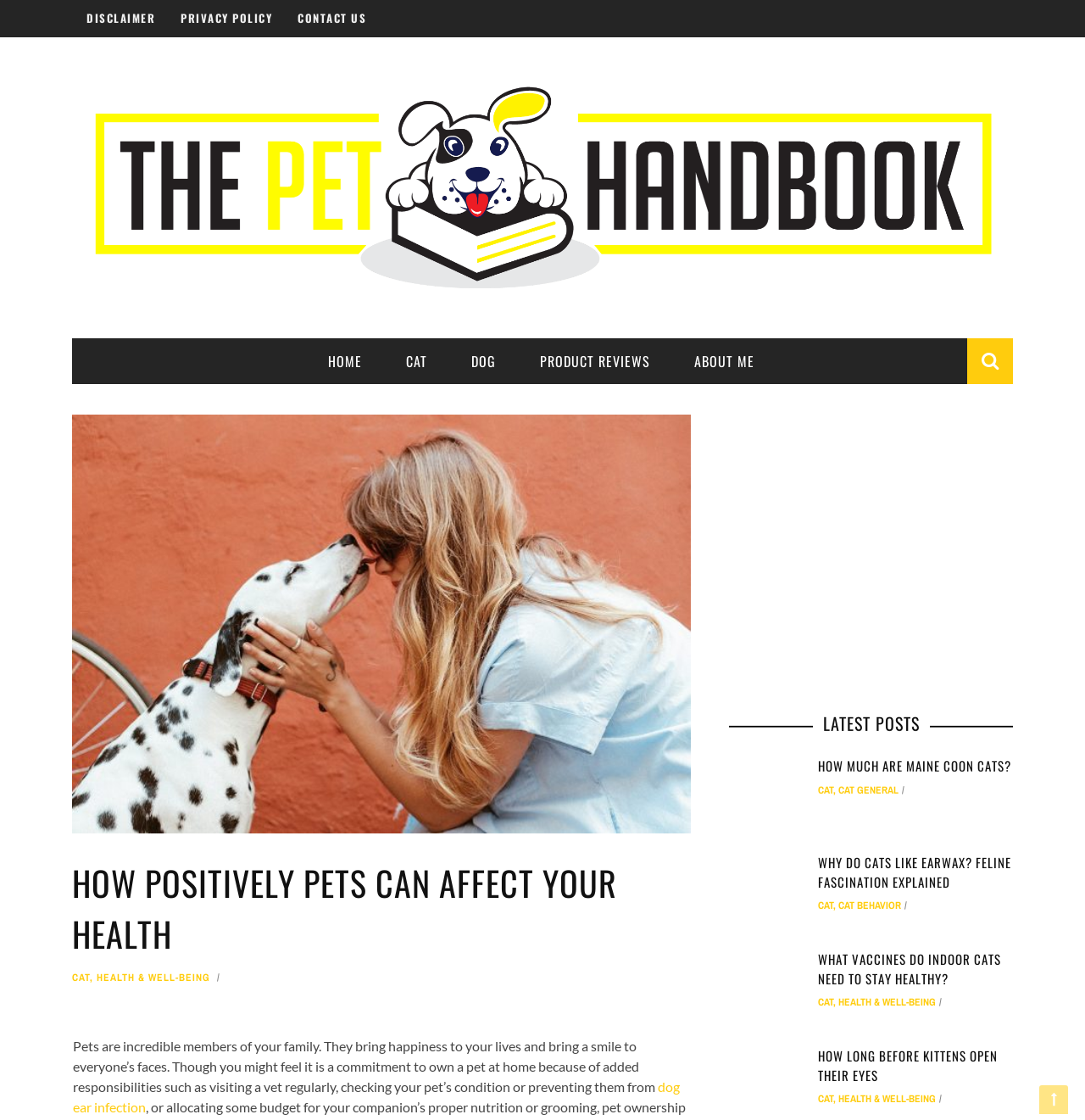Determine the bounding box coordinates of the section I need to click to execute the following instruction: "Visit the HOME page". Provide the coordinates as four float numbers between 0 and 1, i.e., [left, top, right, bottom].

[0.283, 0.313, 0.352, 0.331]